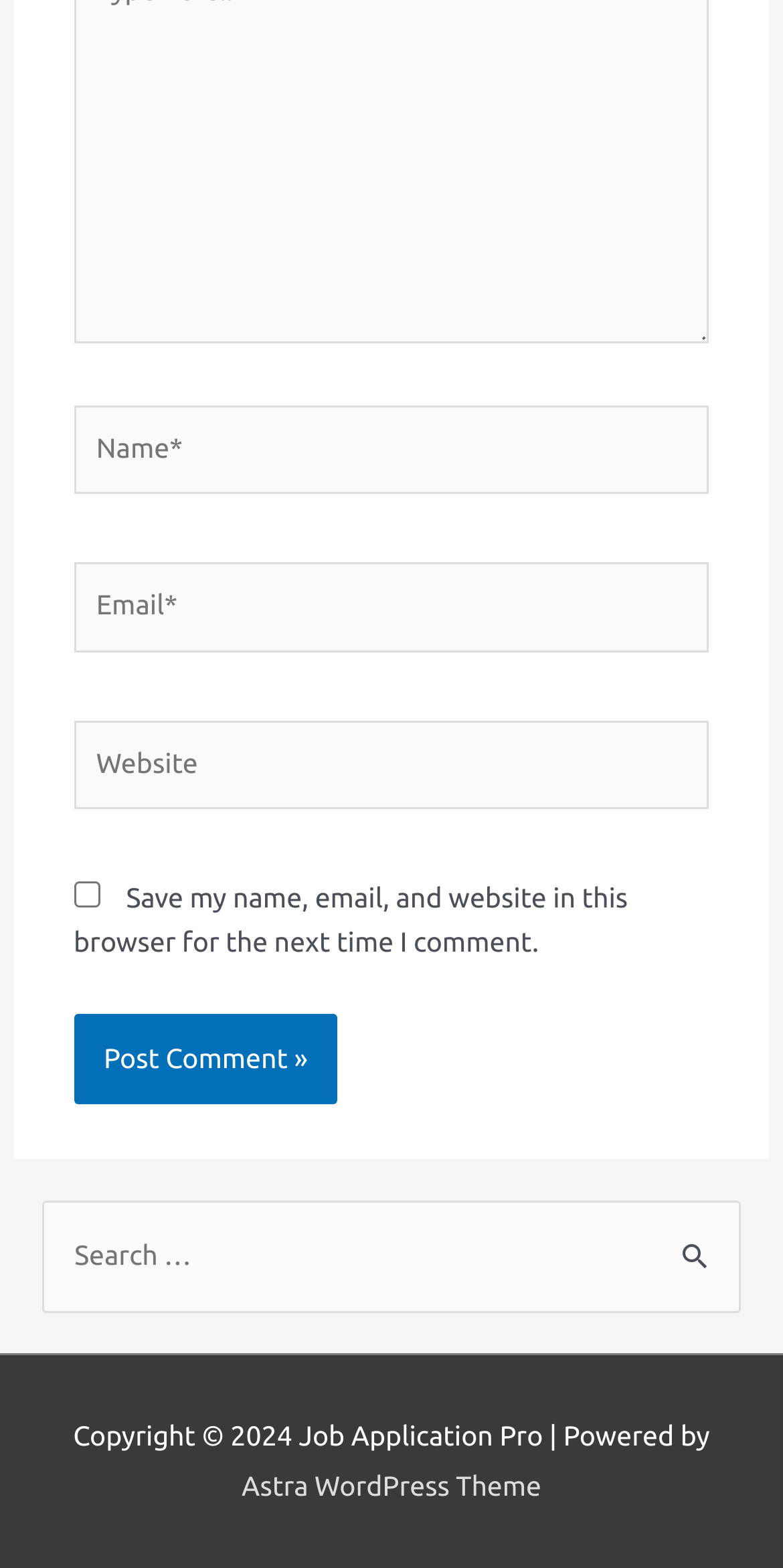From the details in the image, provide a thorough response to the question: What is the copyright year of the website?

The website's footer section contains a copyright notice with the year '2024', indicating that this is the year the website's content is copyrighted.